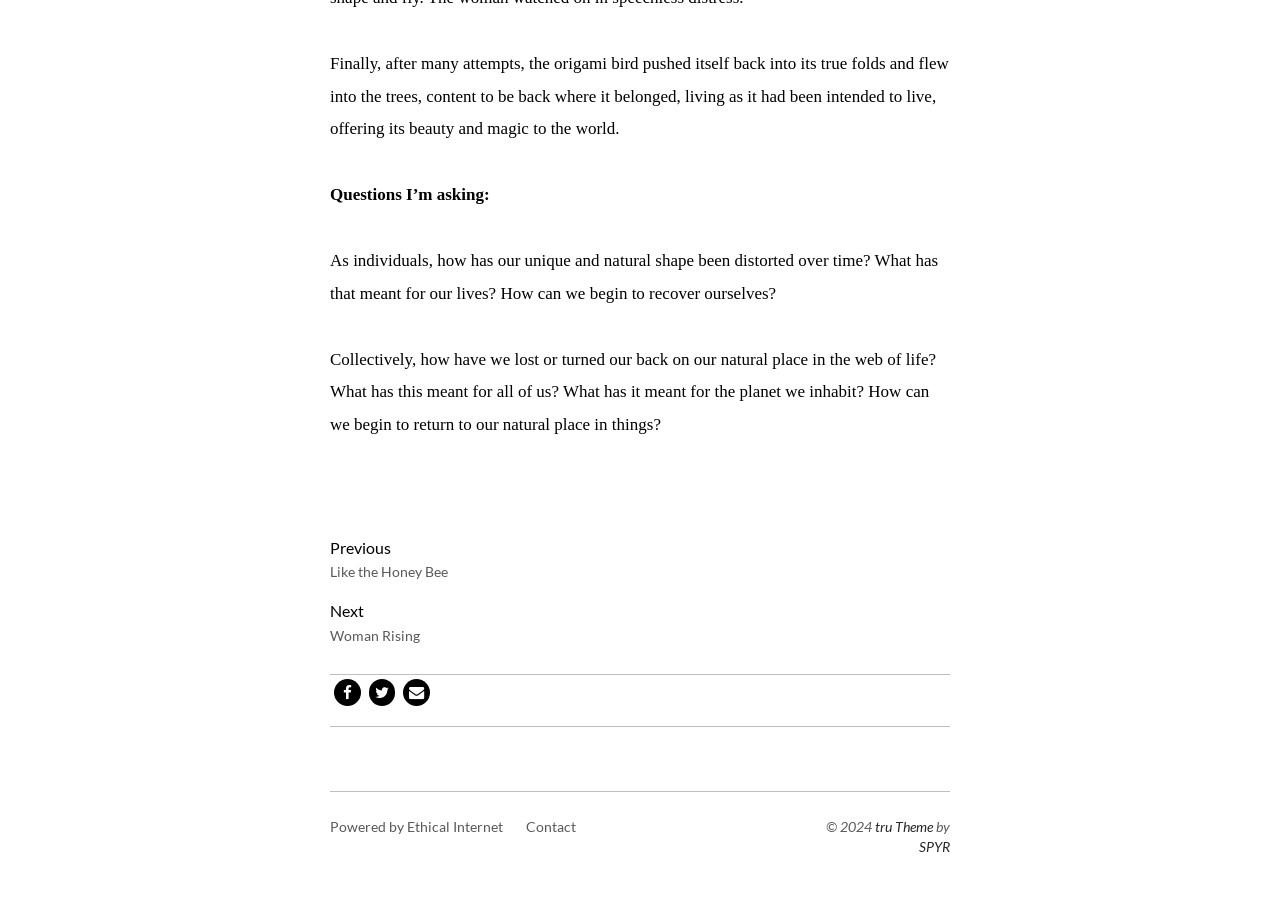Identify the bounding box coordinates of the clickable region necessary to fulfill the following instruction: "Read the article 'Like the Honey Bee'". The bounding box coordinates should be four float numbers between 0 and 1, i.e., [left, top, right, bottom].

[0.258, 0.614, 0.35, 0.632]